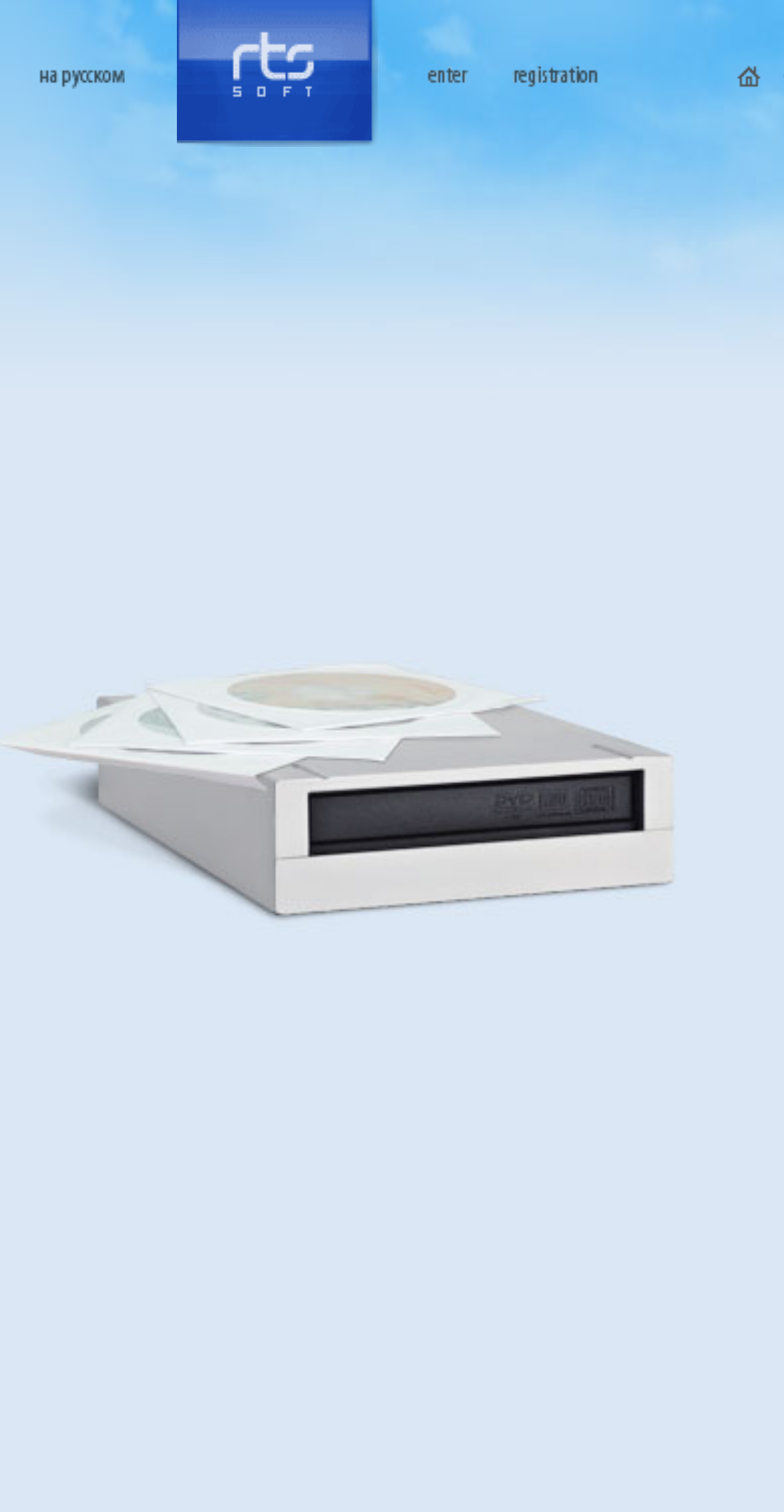Identify the bounding box for the given UI element using the description provided. Coordinates should be in the format (top-left x, top-left y, bottom-right x, bottom-right y) and must be between 0 and 1. Here is the description: alt="на русском" title="на русском"

[0.0, 0.037, 0.205, 0.061]